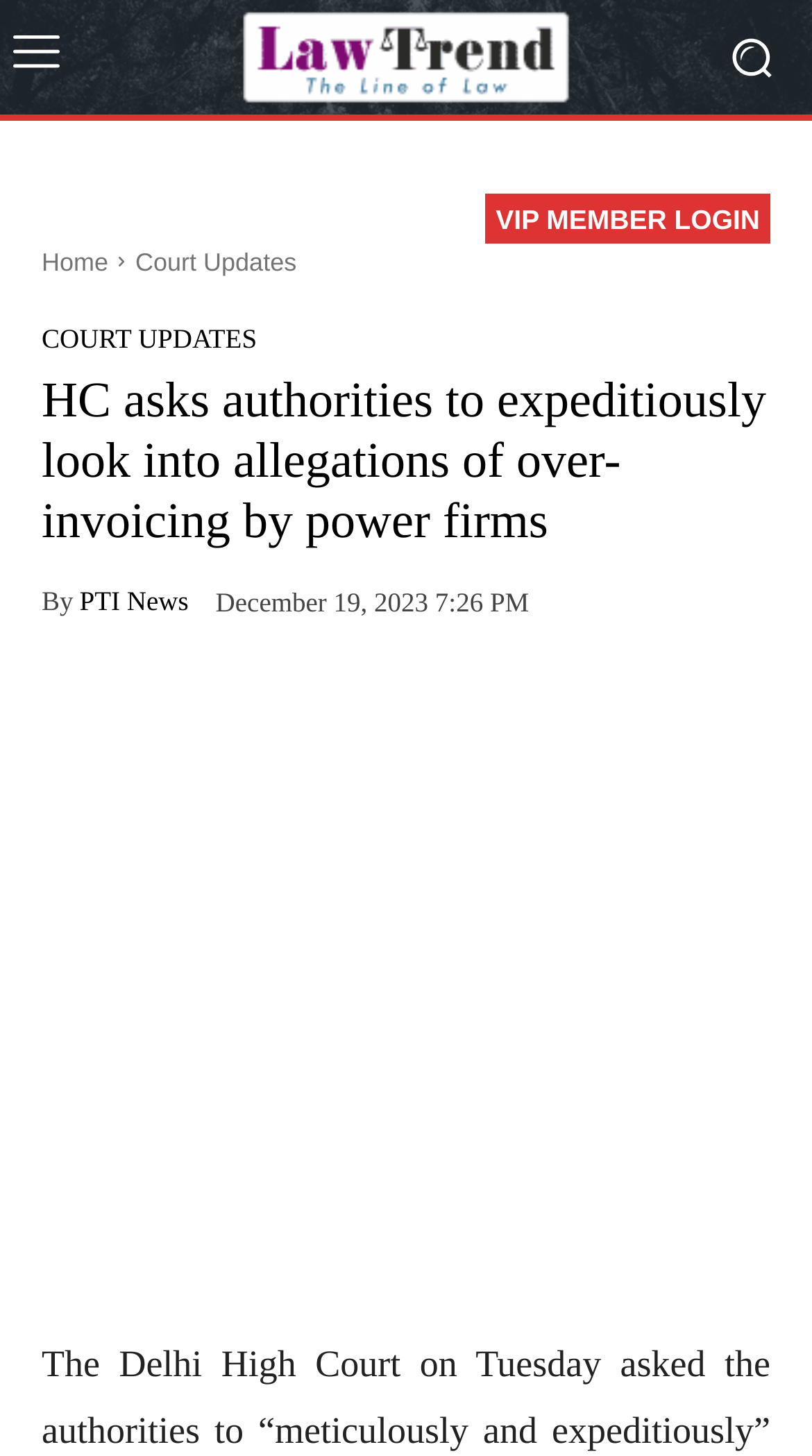Find the main header of the webpage and produce its text content.

HC asks authorities to expeditiously look into allegations of over-invoicing by power firms